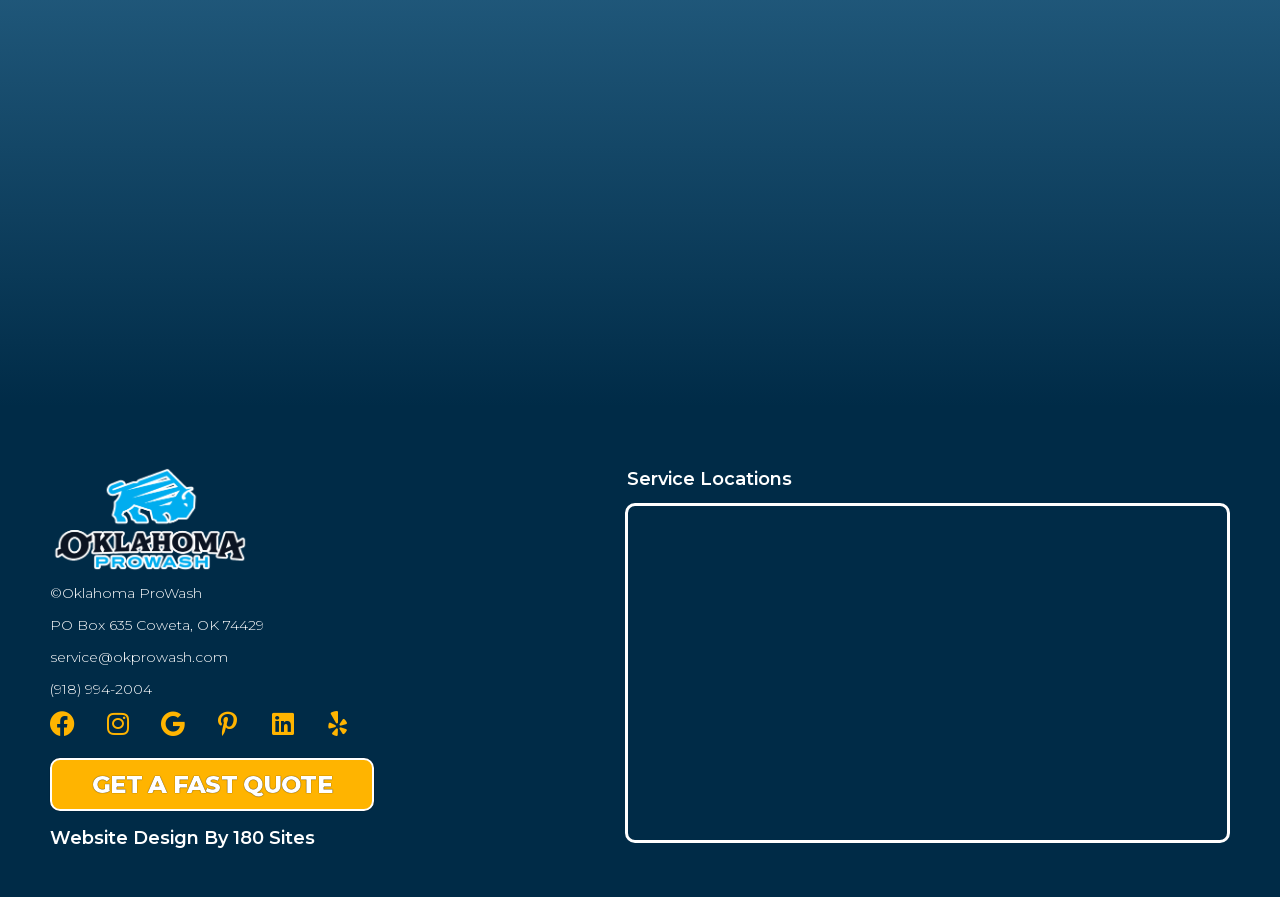Use a single word or phrase to answer the question: 
What is the location of the company?

PO Box 635 Coweta, OK 74429